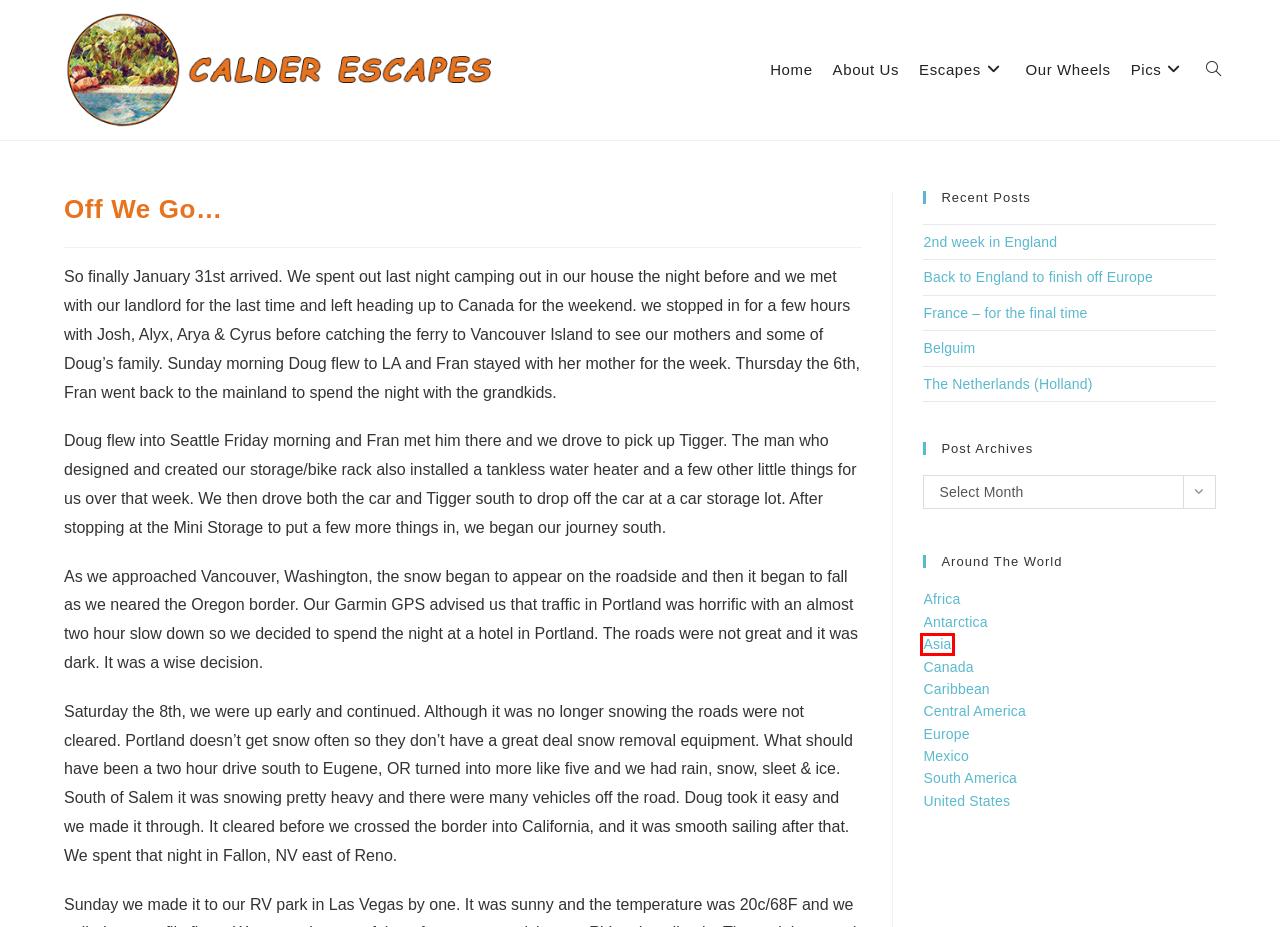You are given a screenshot of a webpage with a red rectangle bounding box around an element. Choose the best webpage description that matches the page after clicking the element in the bounding box. Here are the candidates:
A. Asia – Calder Escapes
B. United States – Calder Escapes
C. Pics – Calder Escapes
D. France – for the final time – Calder Escapes
E. Our Wheels – Calder Escapes
F. The Netherlands (Holland) – Calder Escapes
G. 2nd week in England – Calder Escapes
H. Africa – Calder Escapes

A